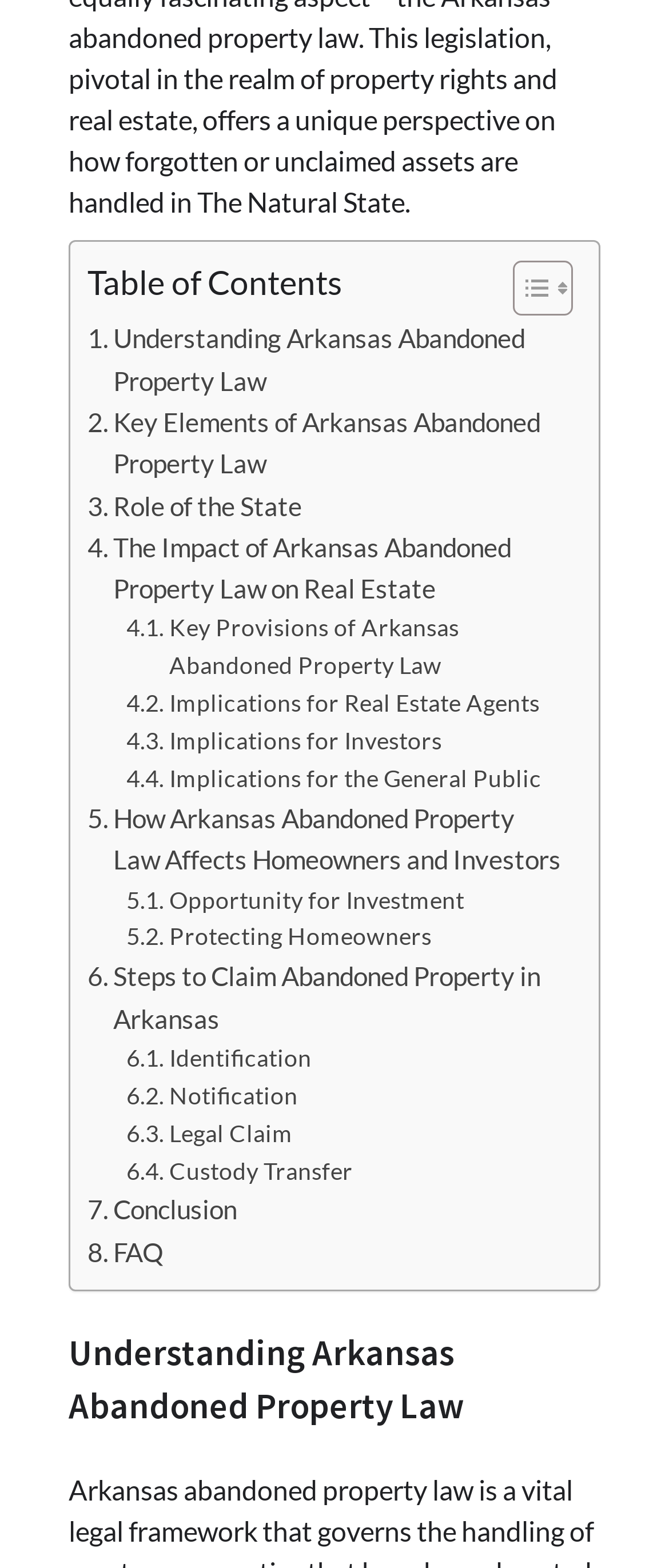Please identify the bounding box coordinates for the region that you need to click to follow this instruction: "Check the FAQ".

[0.131, 0.785, 0.244, 0.812]